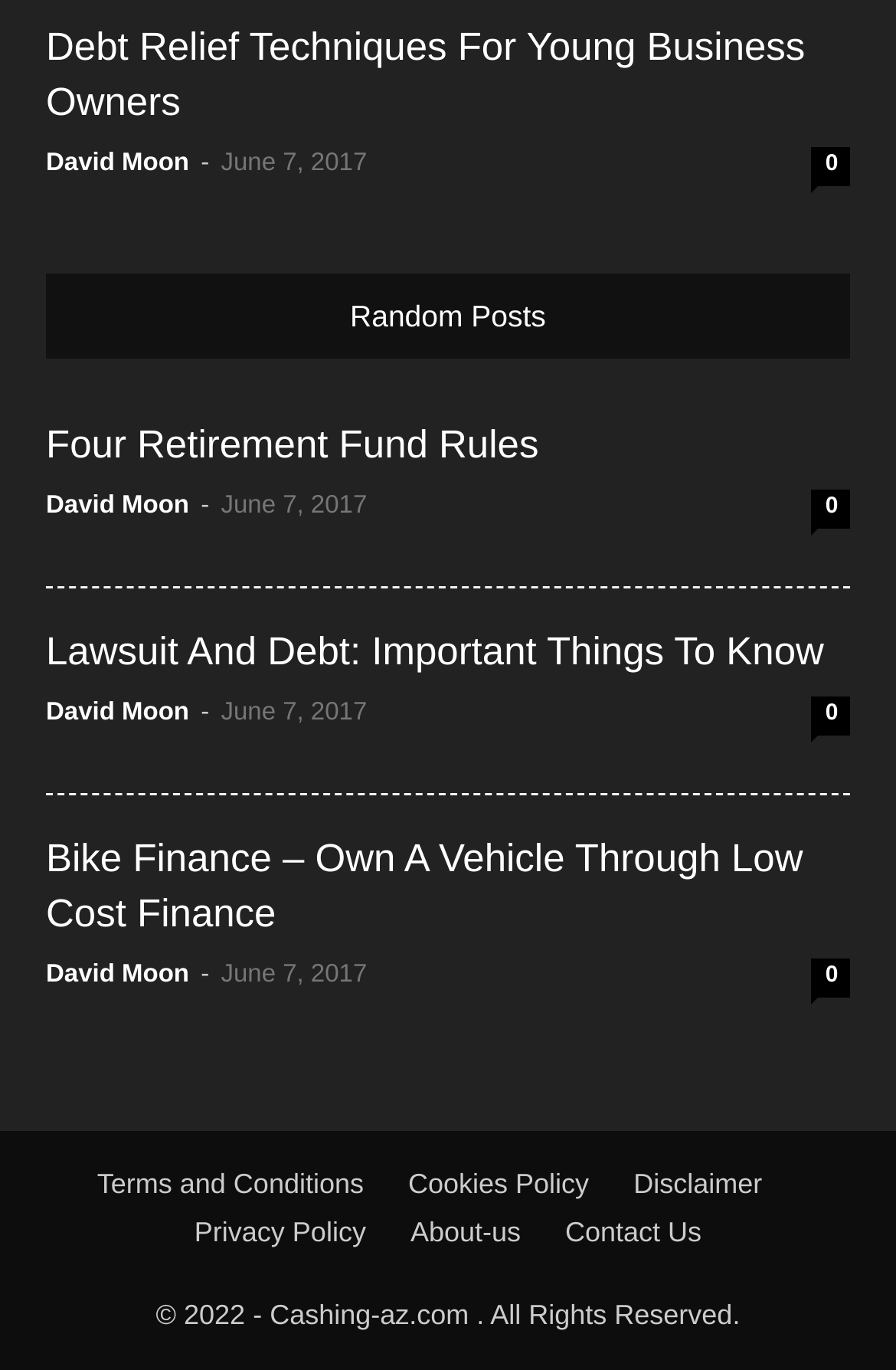Can you identify the bounding box coordinates of the clickable region needed to carry out this instruction: 'read about random posts'? The coordinates should be four float numbers within the range of 0 to 1, stated as [left, top, right, bottom].

[0.051, 0.2, 0.949, 0.262]